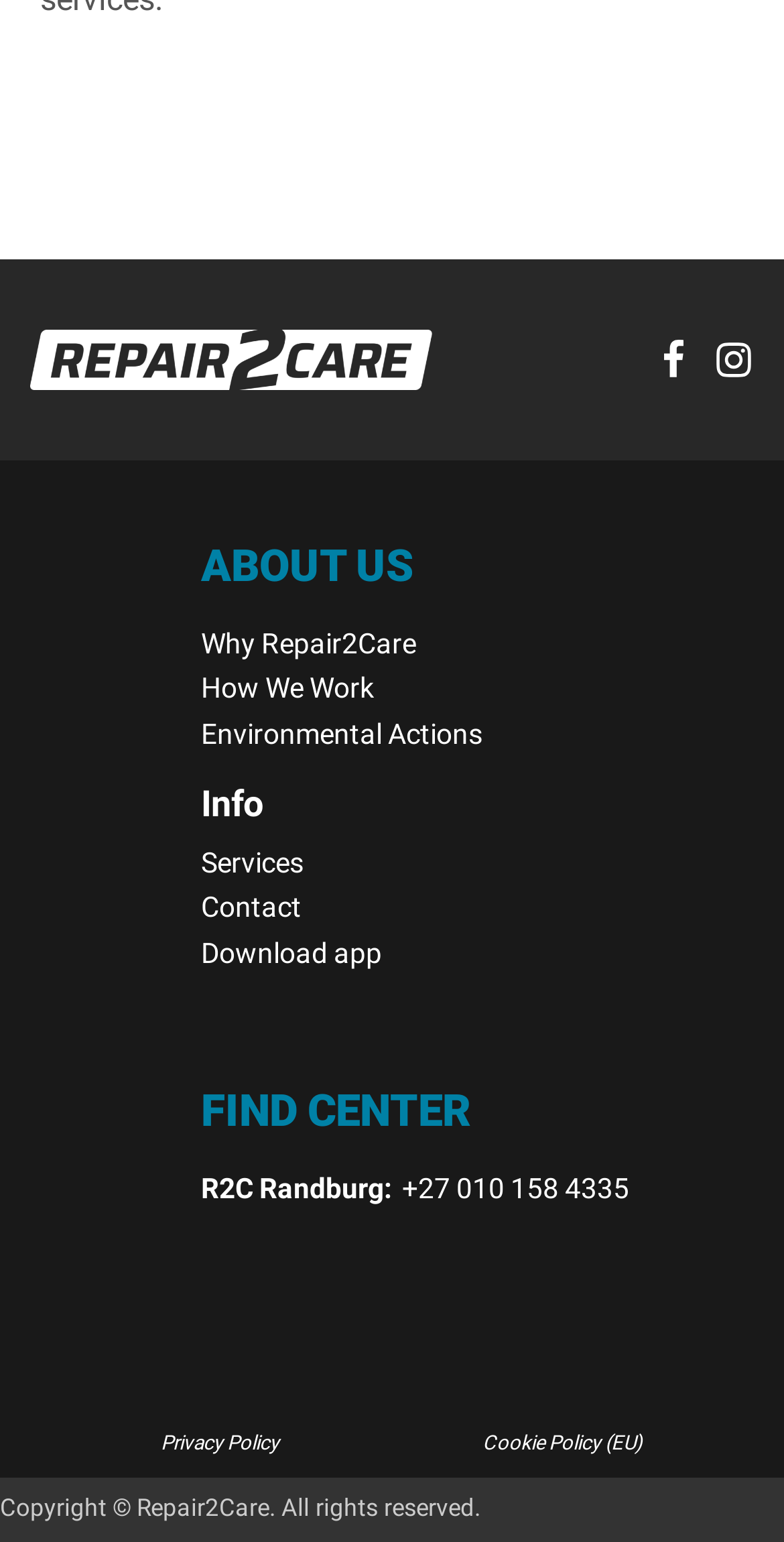Find and provide the bounding box coordinates for the UI element described with: "Download app".

[0.256, 0.603, 0.487, 0.633]